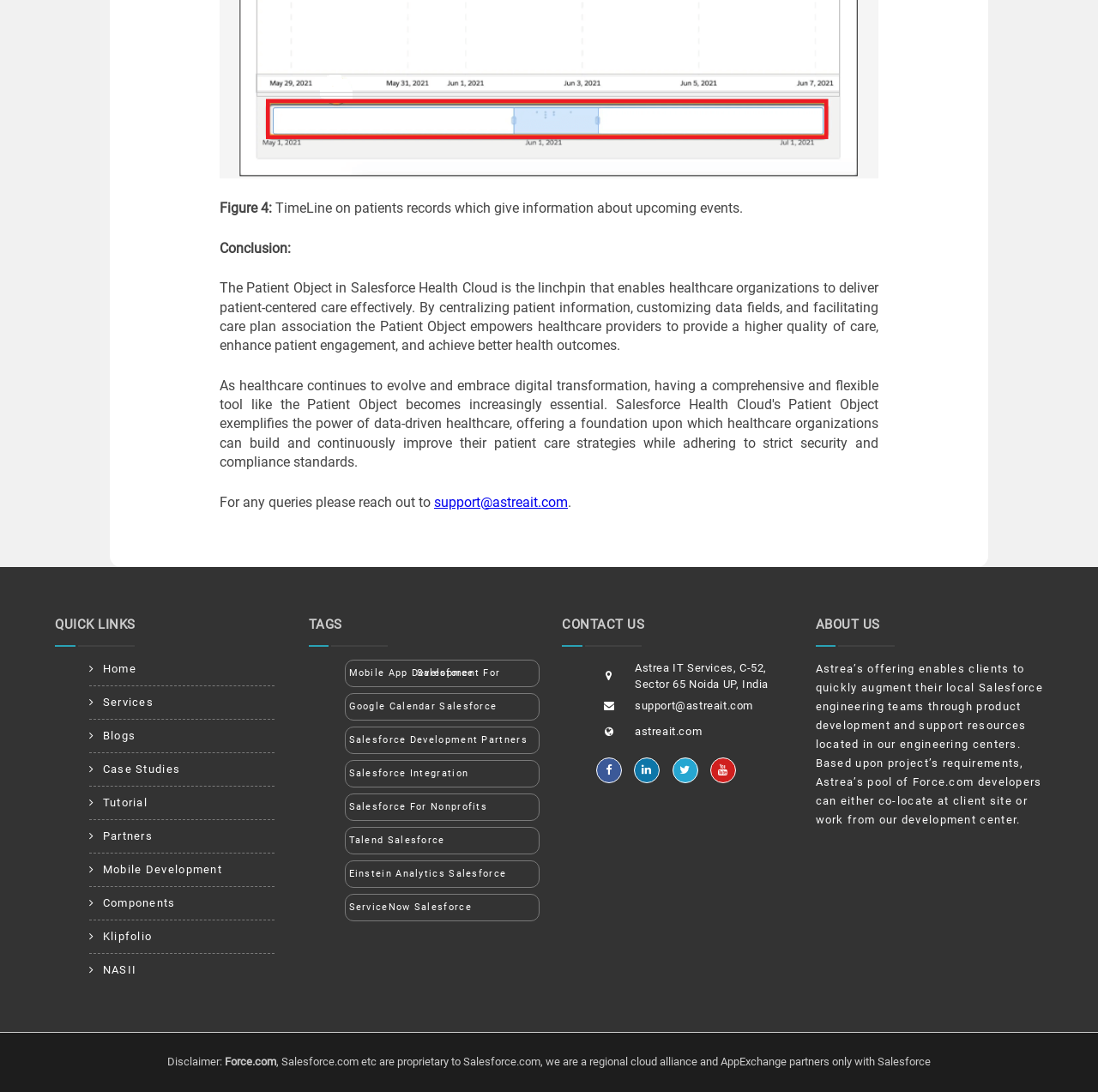Using the information shown in the image, answer the question with as much detail as possible: What is the company's email address?

The company's email address can be found in the 'CONTACT US' section, where it is mentioned as 'support@astreait.com'.